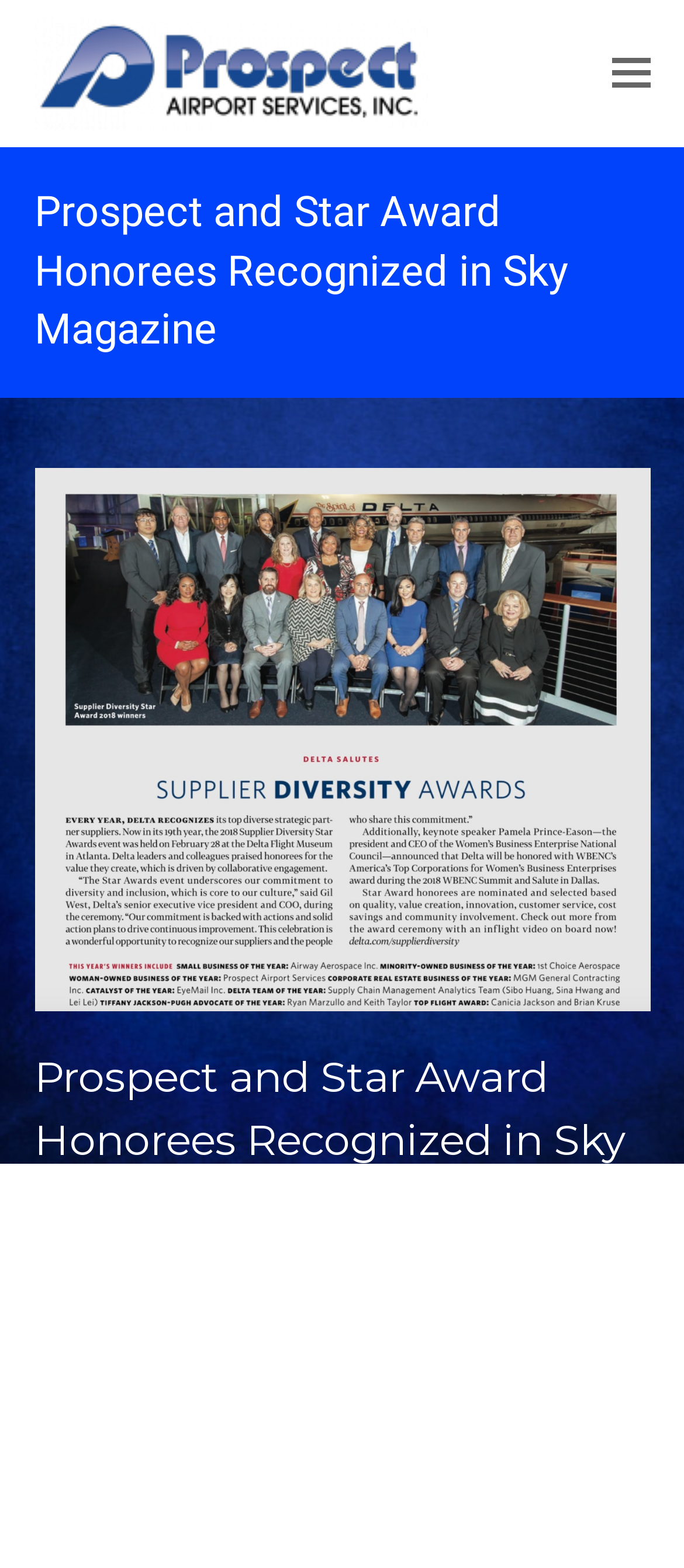What is the position of the image relative to the heading?
Using the information from the image, give a concise answer in one word or a short phrase.

Below